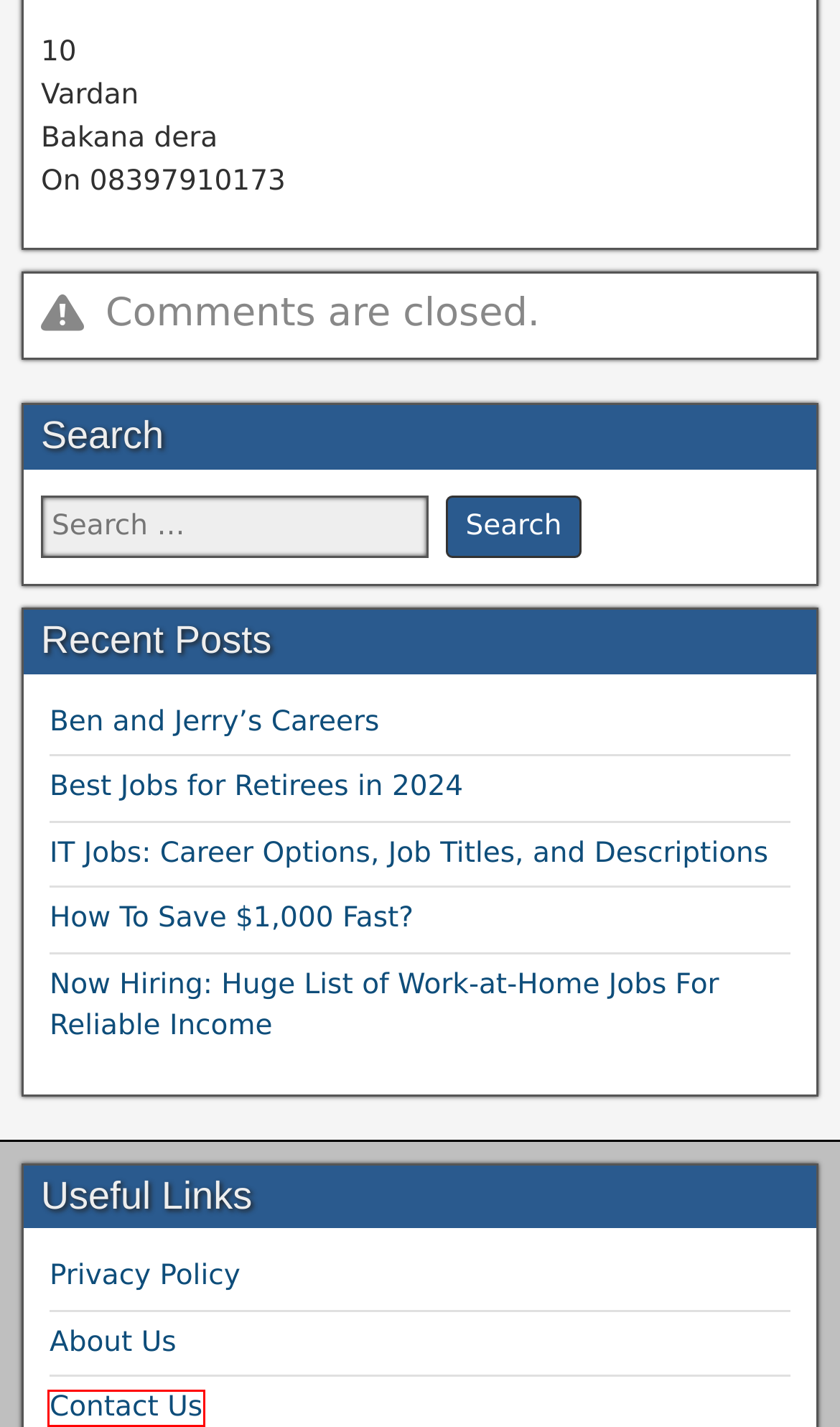You are presented with a screenshot of a webpage containing a red bounding box around an element. Determine which webpage description best describes the new webpage after clicking on the highlighted element. Here are the candidates:
A. Mohit - ALL JOBS GOVT
B. Now Hiring: Huge List of Work-at-Home Jobs For Reliable Income - ALL JOBS GOVT
C. Best Jobs for Retirees in 2024 - ALL JOBS GOVT
D. Contact Us - ALL JOBS GOVT
E. Skoda Recruitment 2017-Apply Online for various Managers Posts - ALL JOBS GOVT
F. How To Save $1,000 Fast? - ALL JOBS GOVT
G. IT Jobs: Career Options, Job Titles, and Descriptions - ALL JOBS GOVT
H. Privacy Policy - ALL JOBS GOVT

D